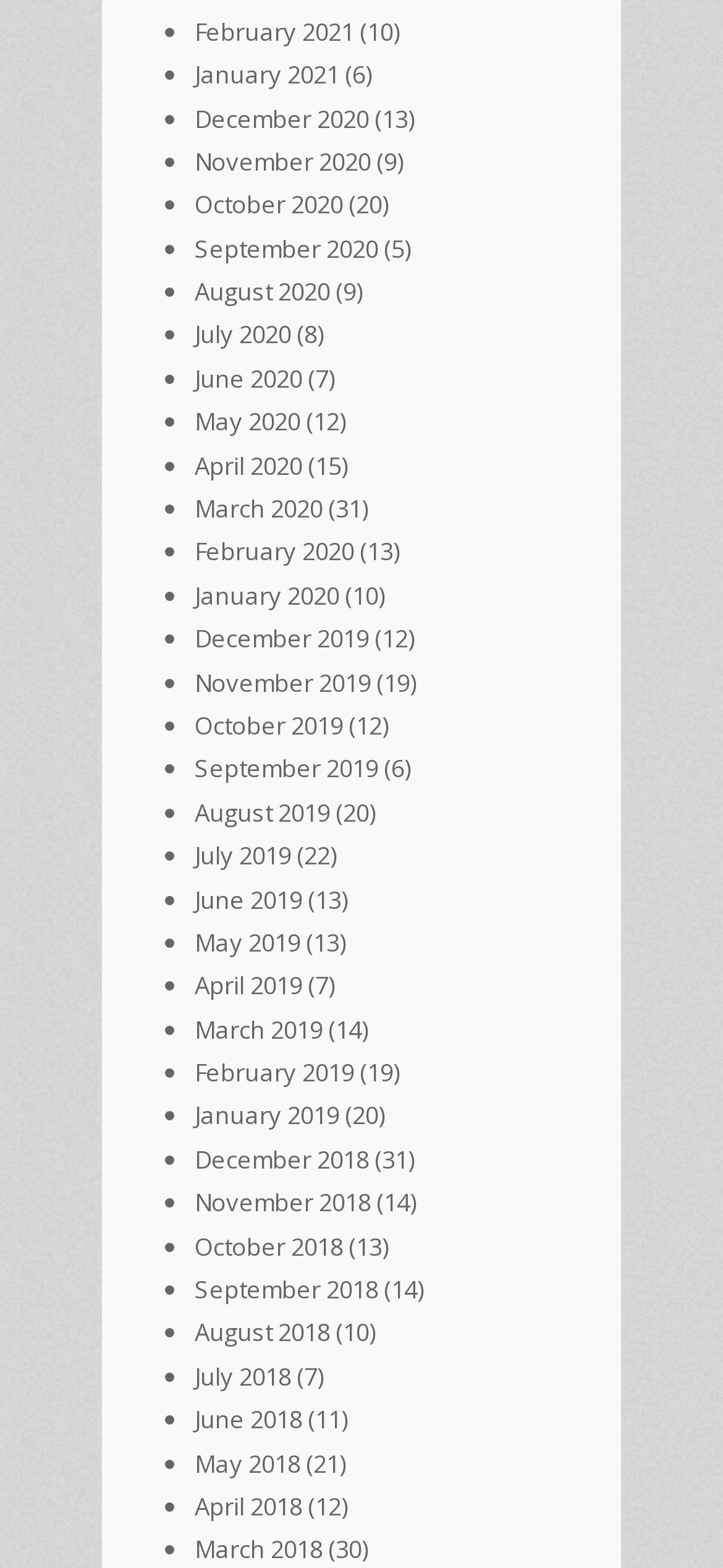Locate the bounding box coordinates of the area to click to fulfill this instruction: "View April 2020". The bounding box should be presented as four float numbers between 0 and 1, in the order [left, top, right, bottom].

[0.269, 0.286, 0.418, 0.307]